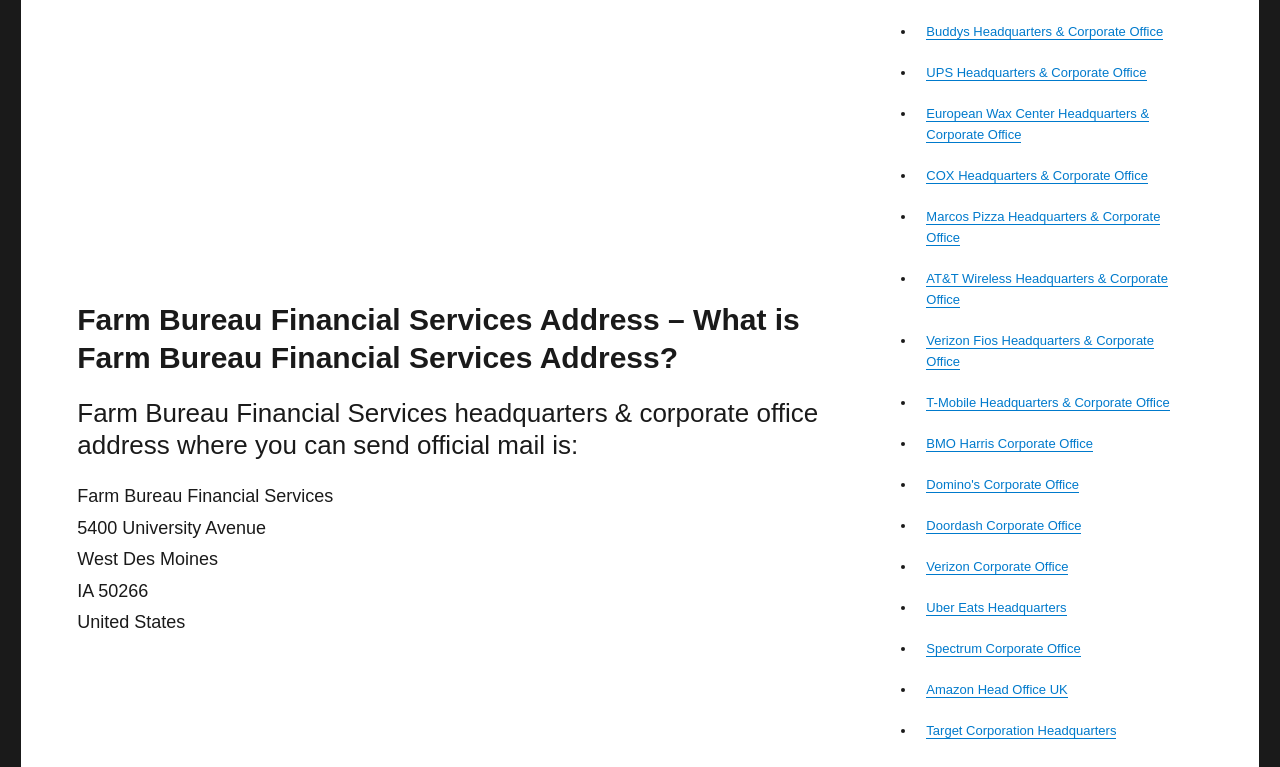Please specify the bounding box coordinates of the clickable region to carry out the following instruction: "Check AT&T Wireless Headquarters & Corporate Office". The coordinates should be four float numbers between 0 and 1, in the format [left, top, right, bottom].

[0.724, 0.354, 0.912, 0.401]